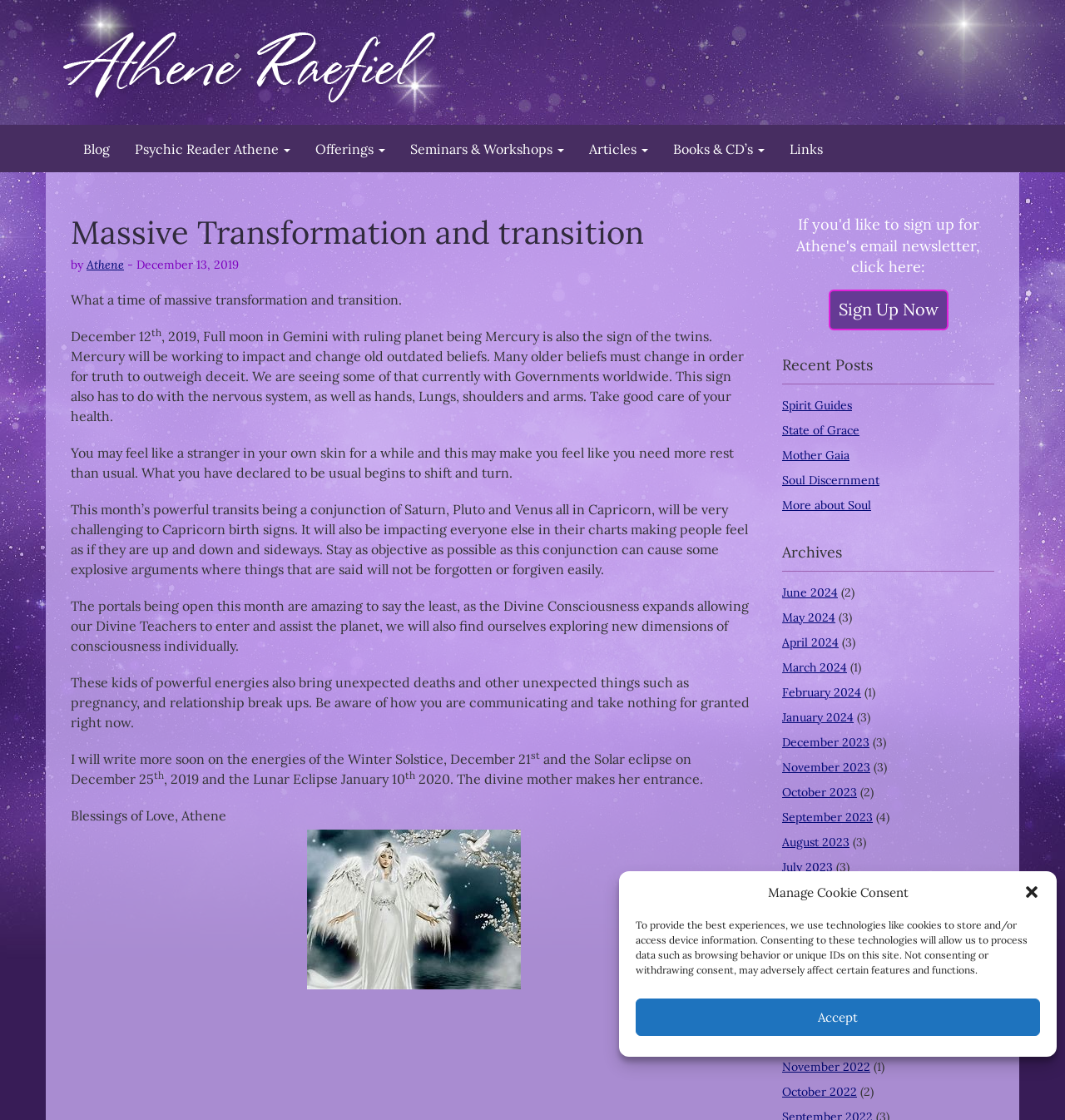What is the date of the full moon in Gemini?
Provide a well-explained and detailed answer to the question.

The text states 'December 12th, 2019, Full moon in Gemini...' which indicates the date of the full moon in Gemini.